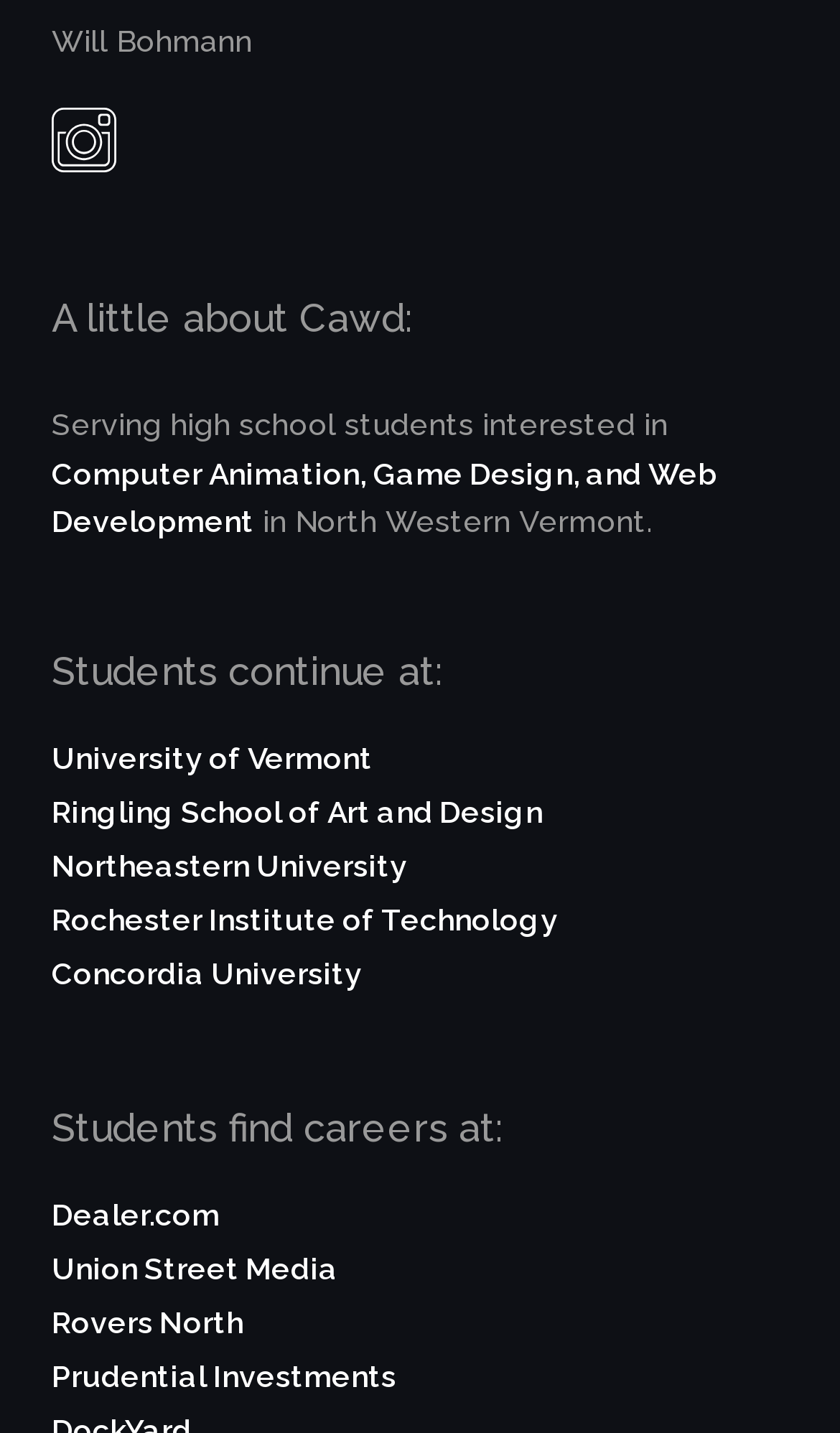Please find the bounding box coordinates of the clickable region needed to complete the following instruction: "Visit University of Vermont". The bounding box coordinates must consist of four float numbers between 0 and 1, i.e., [left, top, right, bottom].

[0.062, 0.51, 0.938, 0.548]